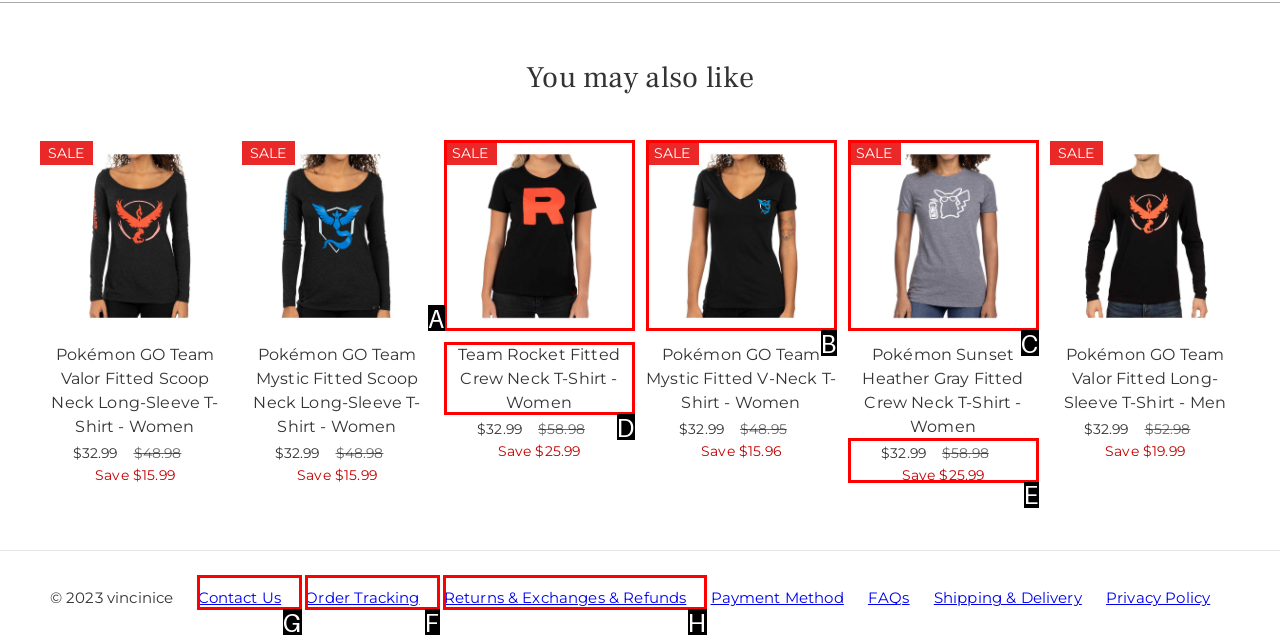Given the task: Track your order, indicate which boxed UI element should be clicked. Provide your answer using the letter associated with the correct choice.

F